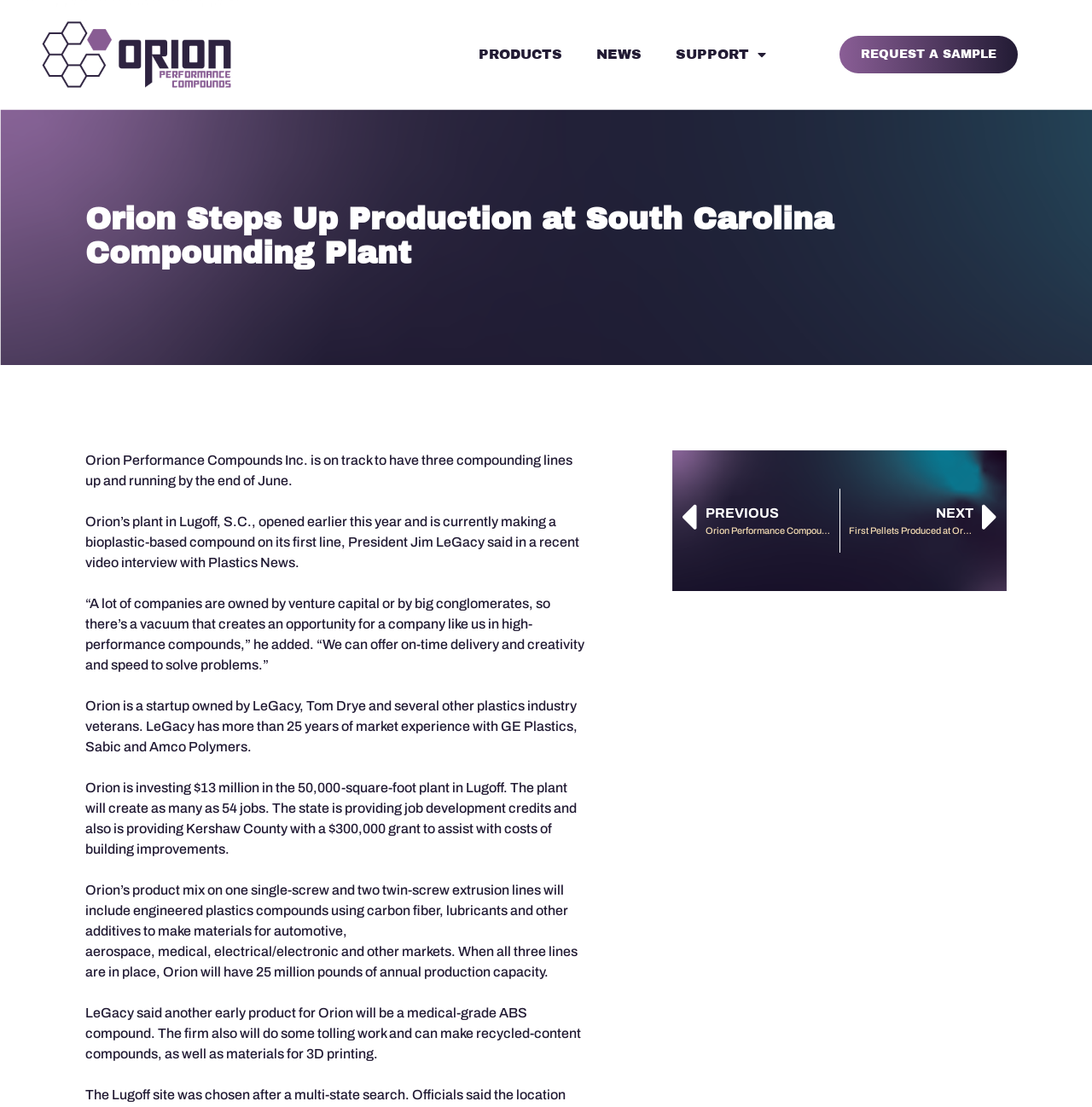What type of compound will Orion produce for the medical market?
Provide a detailed answer to the question using information from the image.

The webpage states that another early product for Orion will be a medical-grade ABS compound, as mentioned in the paragraph that describes the company's product plans and capabilities.